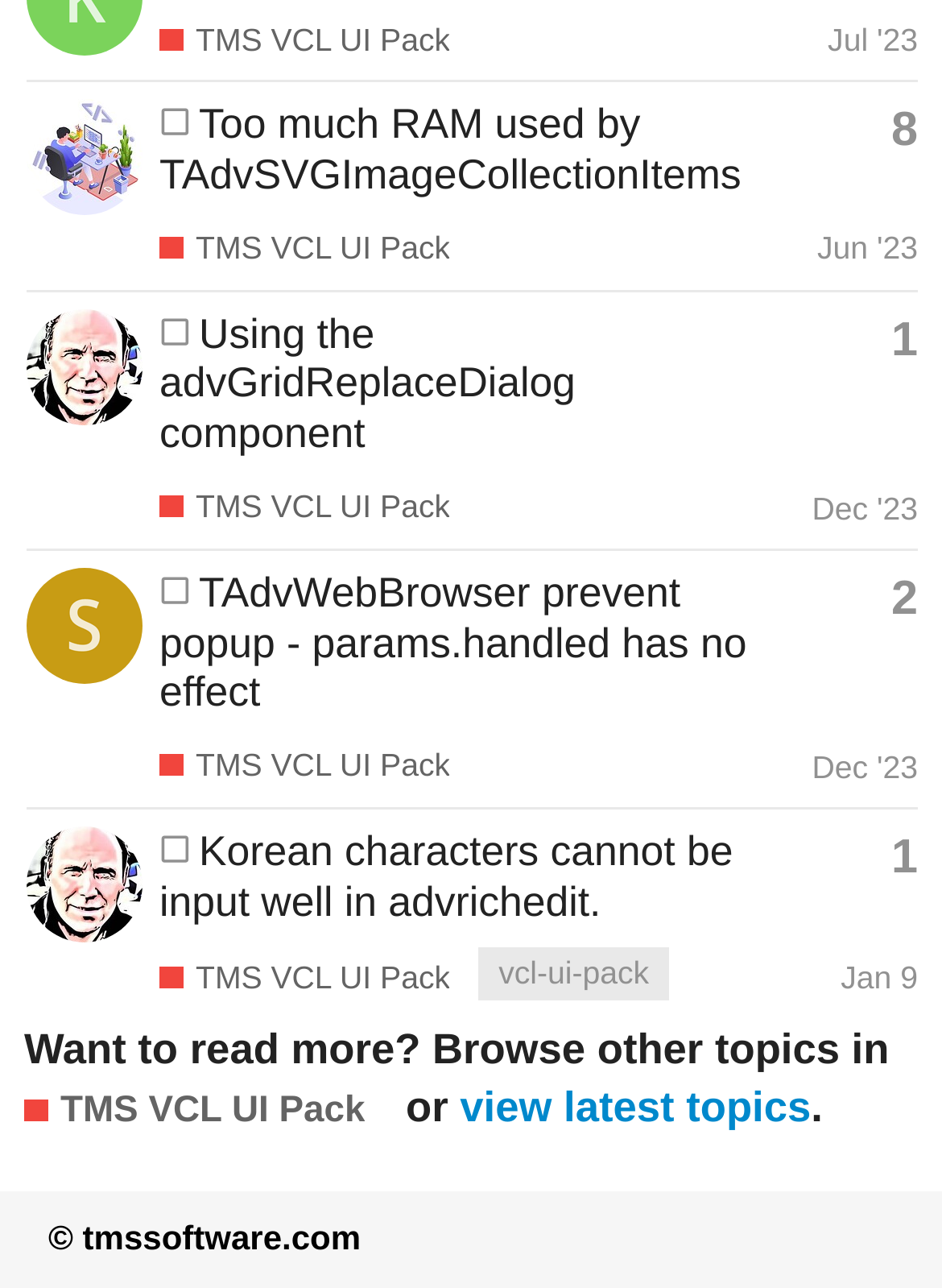Locate the bounding box coordinates of the element's region that should be clicked to carry out the following instruction: "View profile of brunofierens". The coordinates need to be four float numbers between 0 and 1, i.e., [left, top, right, bottom].

[0.028, 0.268, 0.151, 0.3]